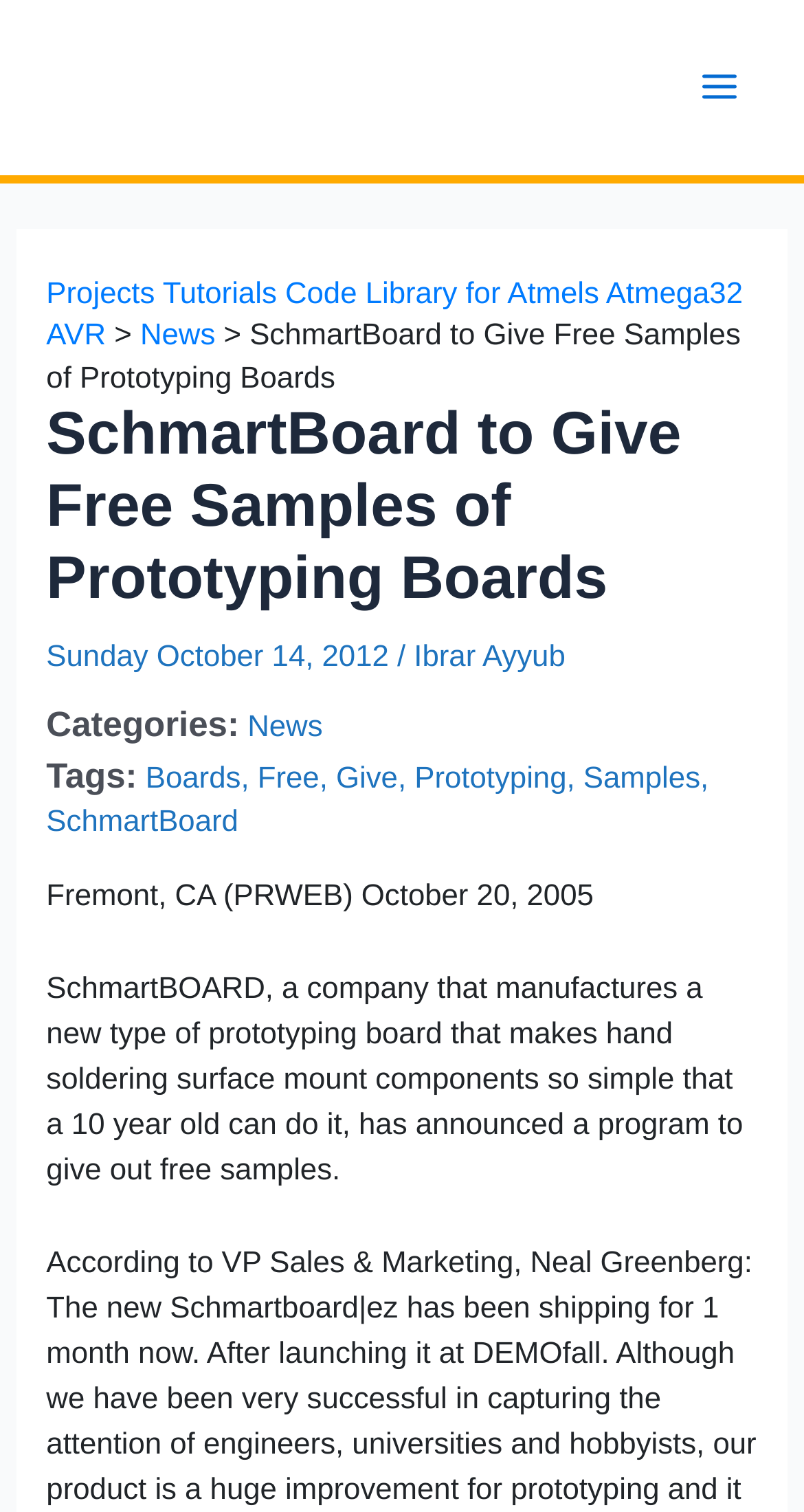What is the topic of the news article?
Please provide a full and detailed response to the question.

The topic of the news article can be inferred from the text 'SchmartBOARD to Give Free Samples of Prototyping Boards' which is the main heading of the webpage, and also from the content of the article which mentions 'a program to give out free samples'.